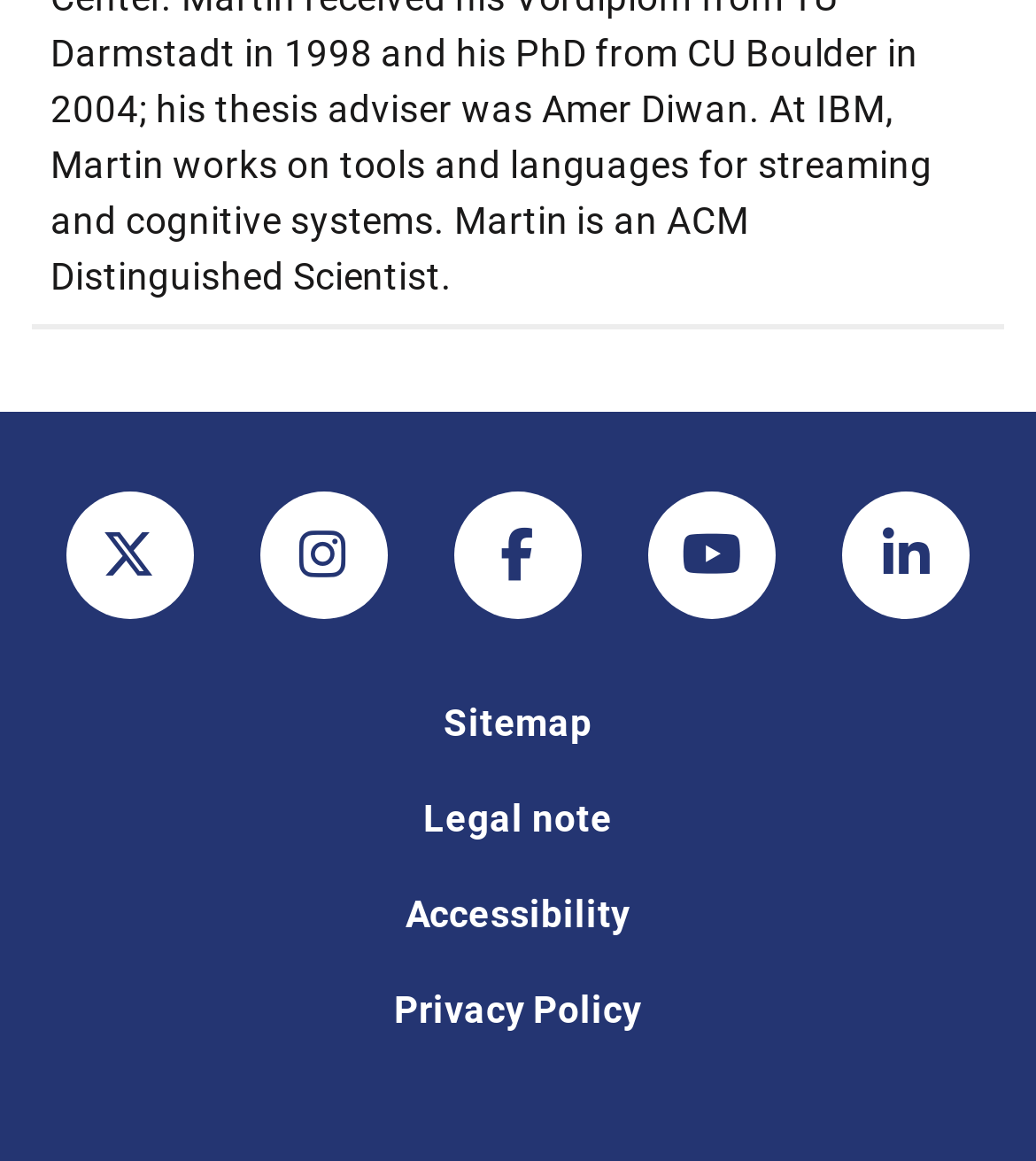Using the provided element description: "YouTube-Kanal der TU Darmstadt", identify the bounding box coordinates. The coordinates should be four floats between 0 and 1 in the order [left, top, right, bottom].

[0.626, 0.424, 0.749, 0.533]